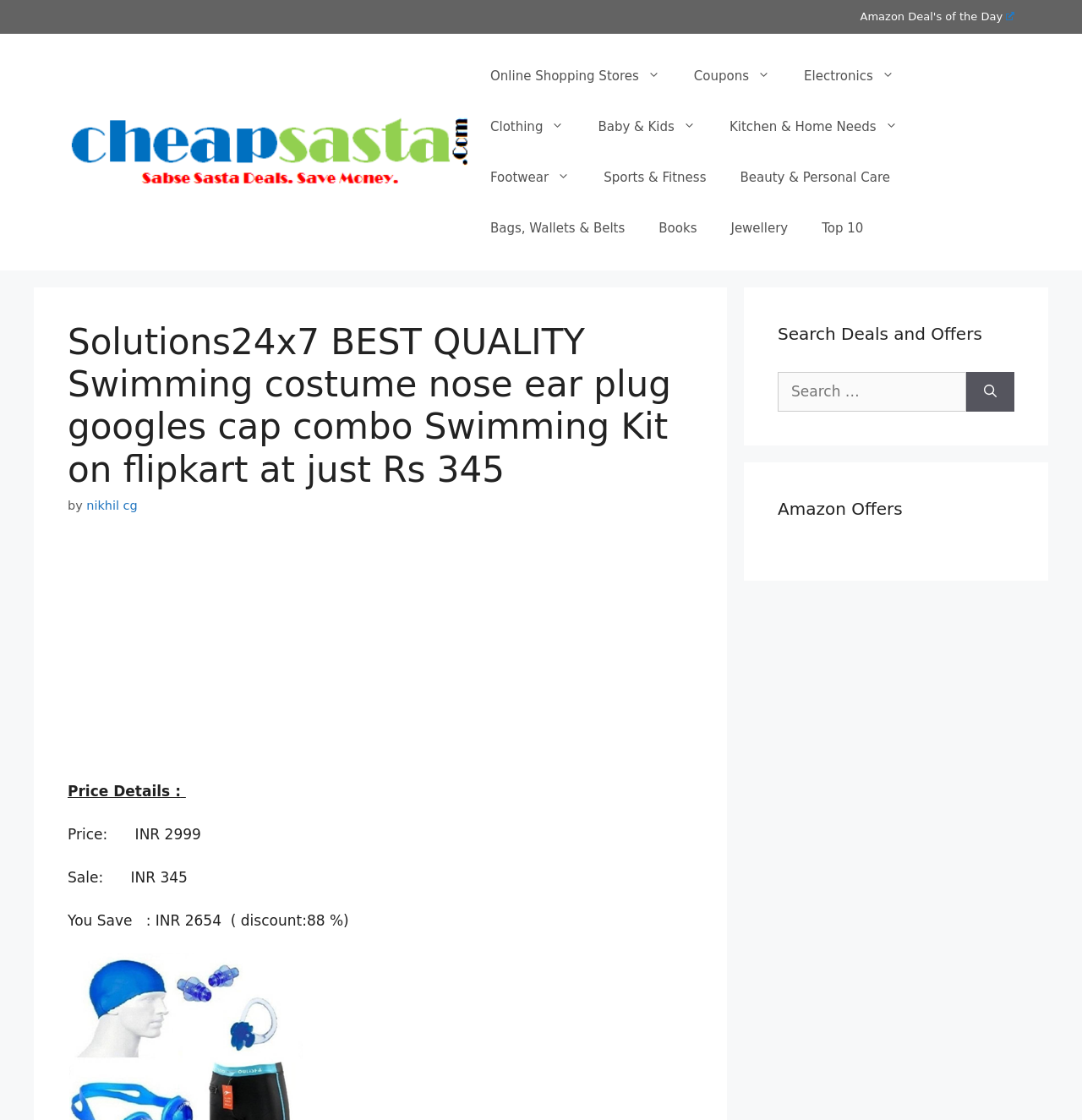Using floating point numbers between 0 and 1, provide the bounding box coordinates in the format (top-left x, top-left y, bottom-right x, bottom-right y). Locate the UI element described here: Top 10

[0.744, 0.181, 0.814, 0.226]